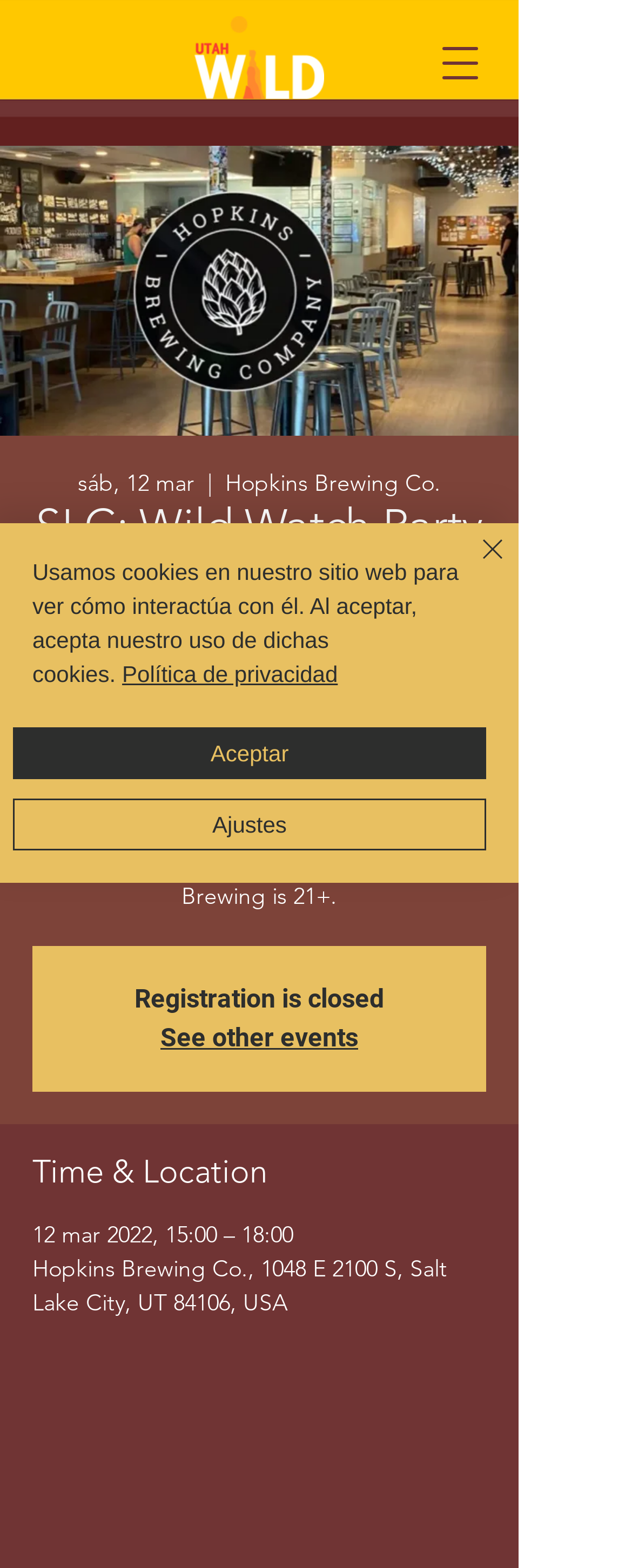Extract the bounding box coordinates for the described element: "parent_node: Toggle navigation". The coordinates should be represented as four float numbers between 0 and 1: [left, top, right, bottom].

None